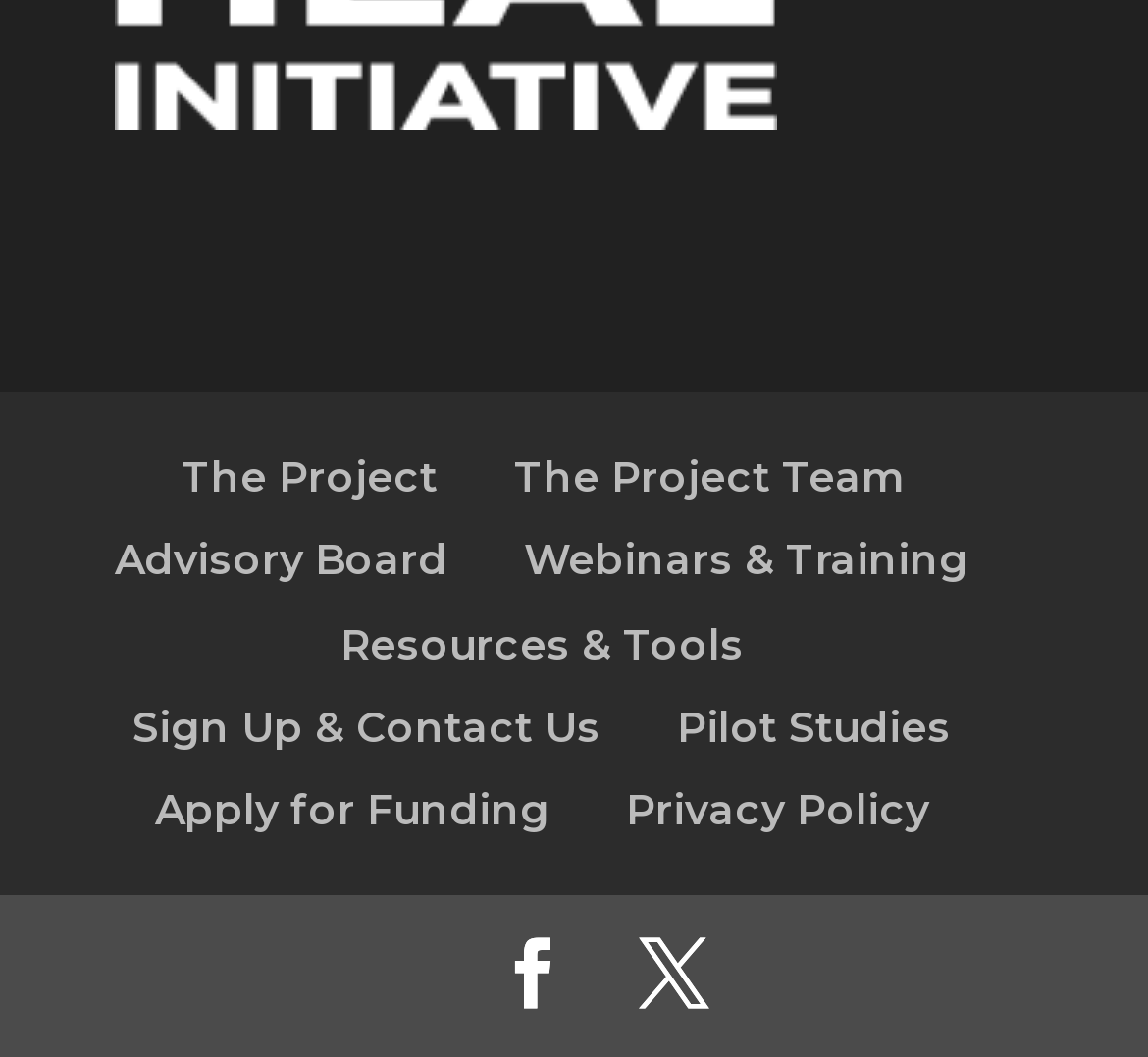Provide a short, one-word or phrase answer to the question below:
What is the first link in the navigation bar?

The Project